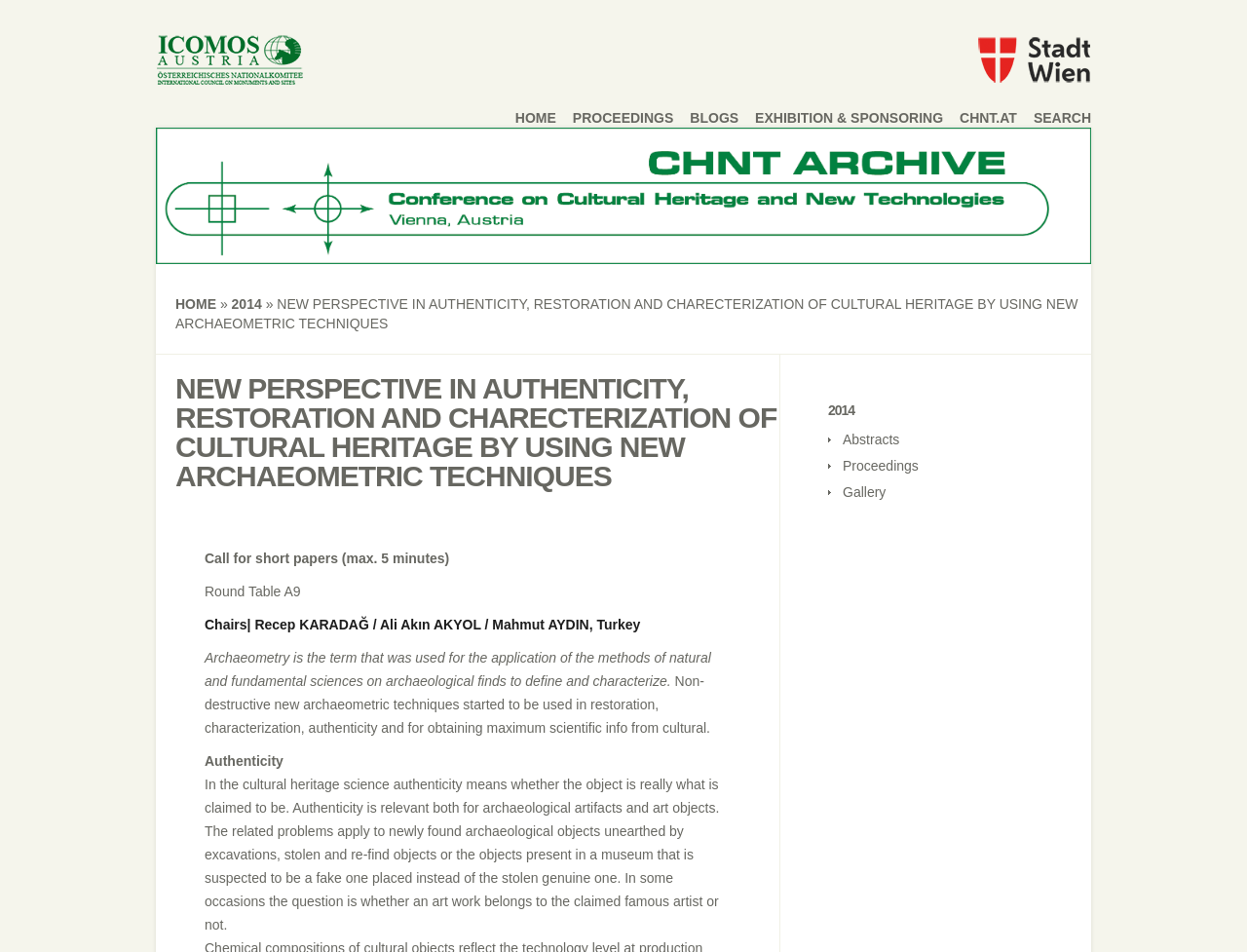What is the theme of the conference?
Answer with a single word or phrase, using the screenshot for reference.

Cultural Heritage